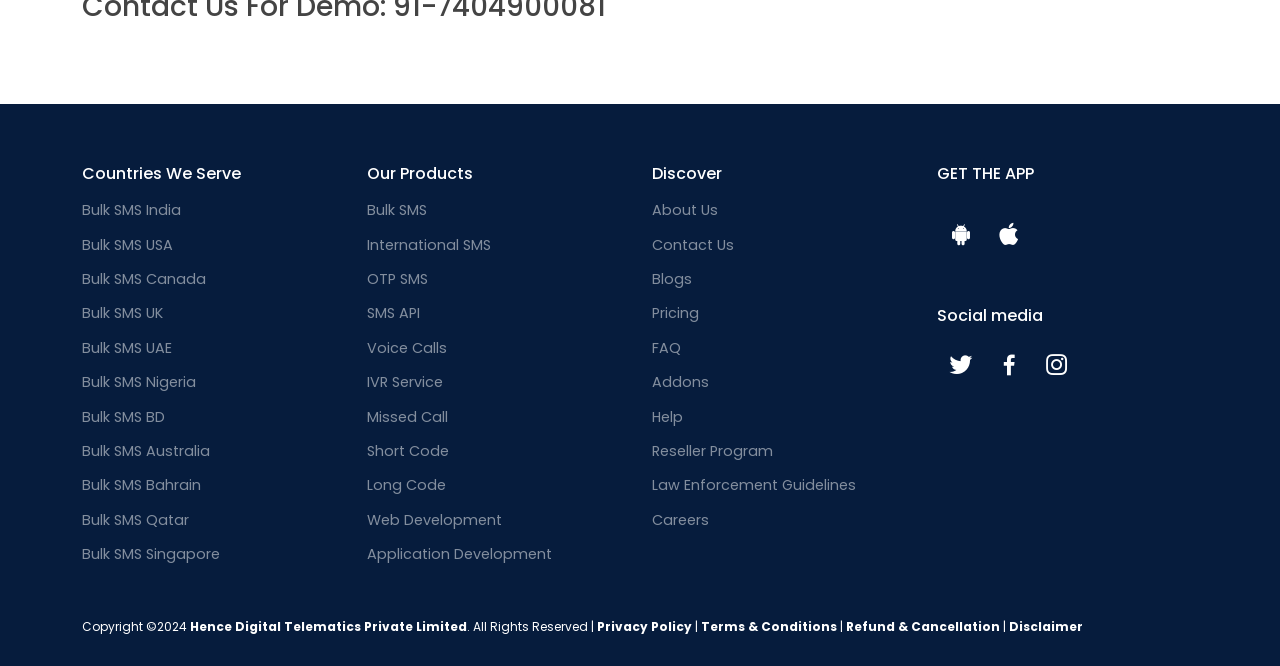Look at the image and write a detailed answer to the question: 
How many countries are listed for bulk SMS?

I counted the number of links under the 'Countries We Serve' heading, which are 'Bulk SMS India', 'Bulk SMS USA', 'Bulk SMS Canada', 'Bulk SMS UK', 'Bulk SMS UAE', 'Bulk SMS Nigeria', 'Bulk SMS BD', 'Bulk SMS Australia', 'Bulk SMS Bahrain', 'Bulk SMS Qatar', and 'Bulk SMS Singapore'. There are 11 links in total.